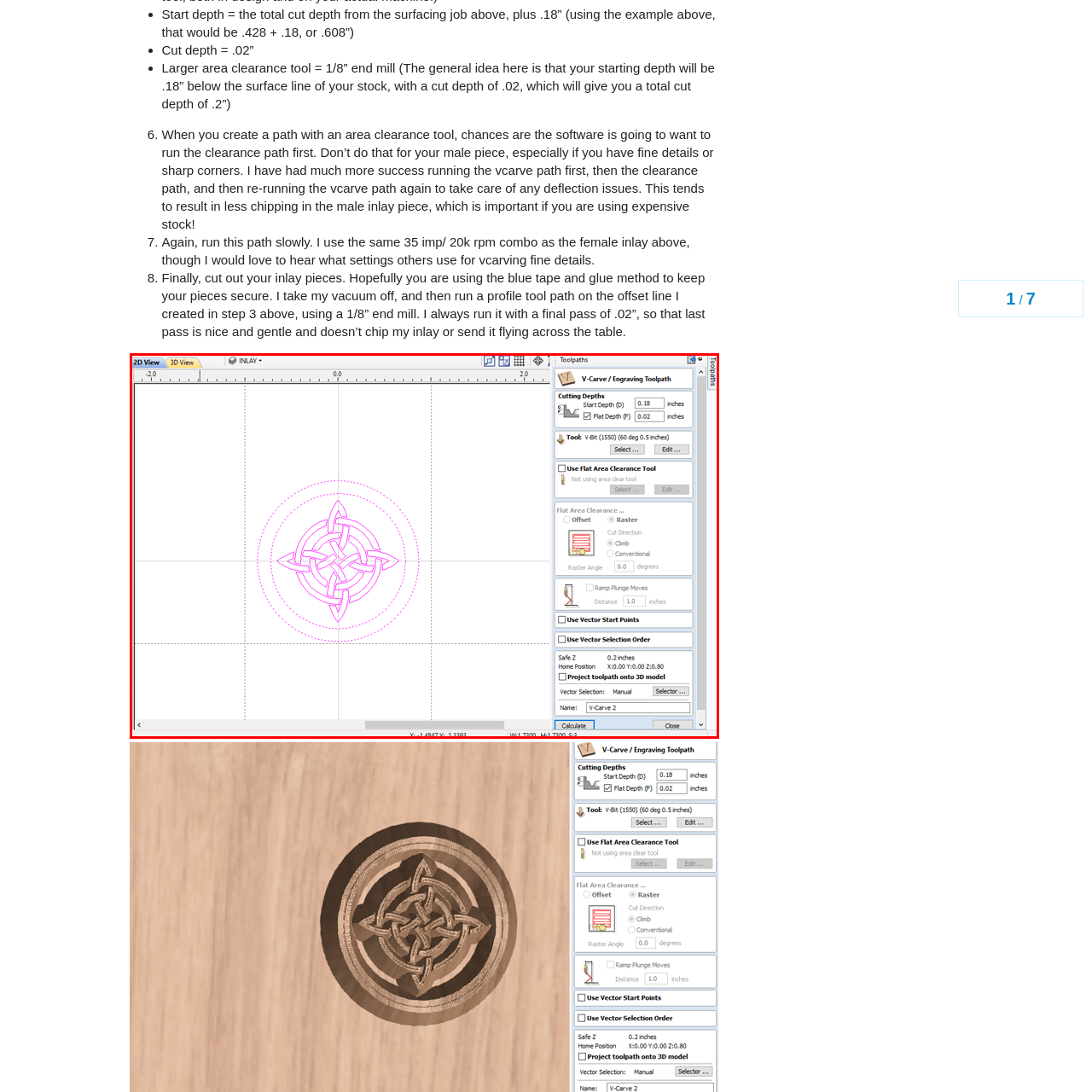Create a detailed narrative describing the image bounded by the red box.

The image displays a detailed design process within a CNC machining software, showing a V-Carve engraving toolpath setup. The focal point is a symmetrical, intricate Celtic knot design, highlighted in a light pink stroke. On the right side, the toolpath settings are prominently shown, with specifications for cutting depths indicating a start depth of 0.18 inches and a flat depth of 0.02 inches. The selected tool is a V-bit at 60 degrees, suitable for creating sharp, detailed engravings. Below, options for flat area clearance and vector selection order reflect the careful preparation needed for precise machining. This setup illustrates the meticulous planning involved in achieving high-quality inlays in woodworking projects.